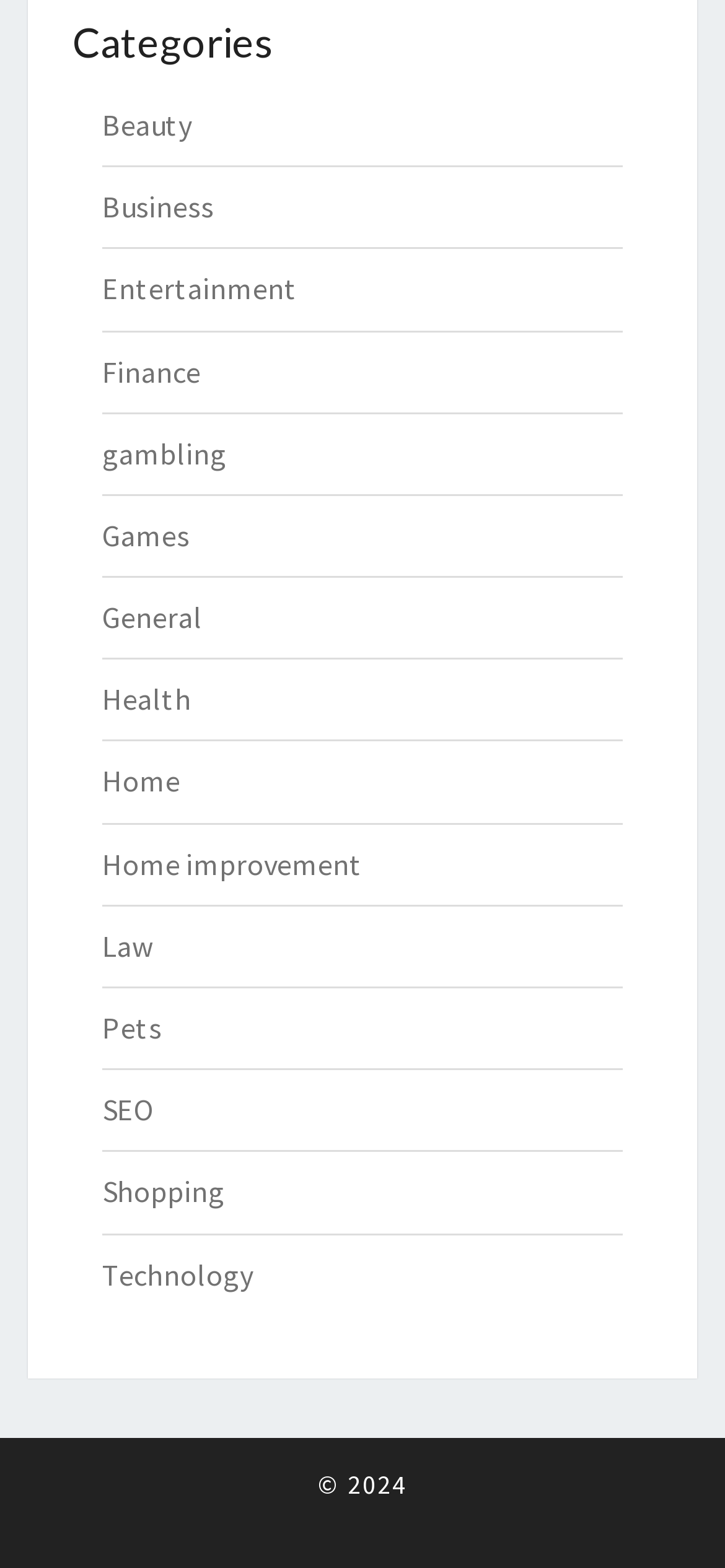What categories are listed on the webpage?
Refer to the image and respond with a one-word or short-phrase answer.

Multiple categories